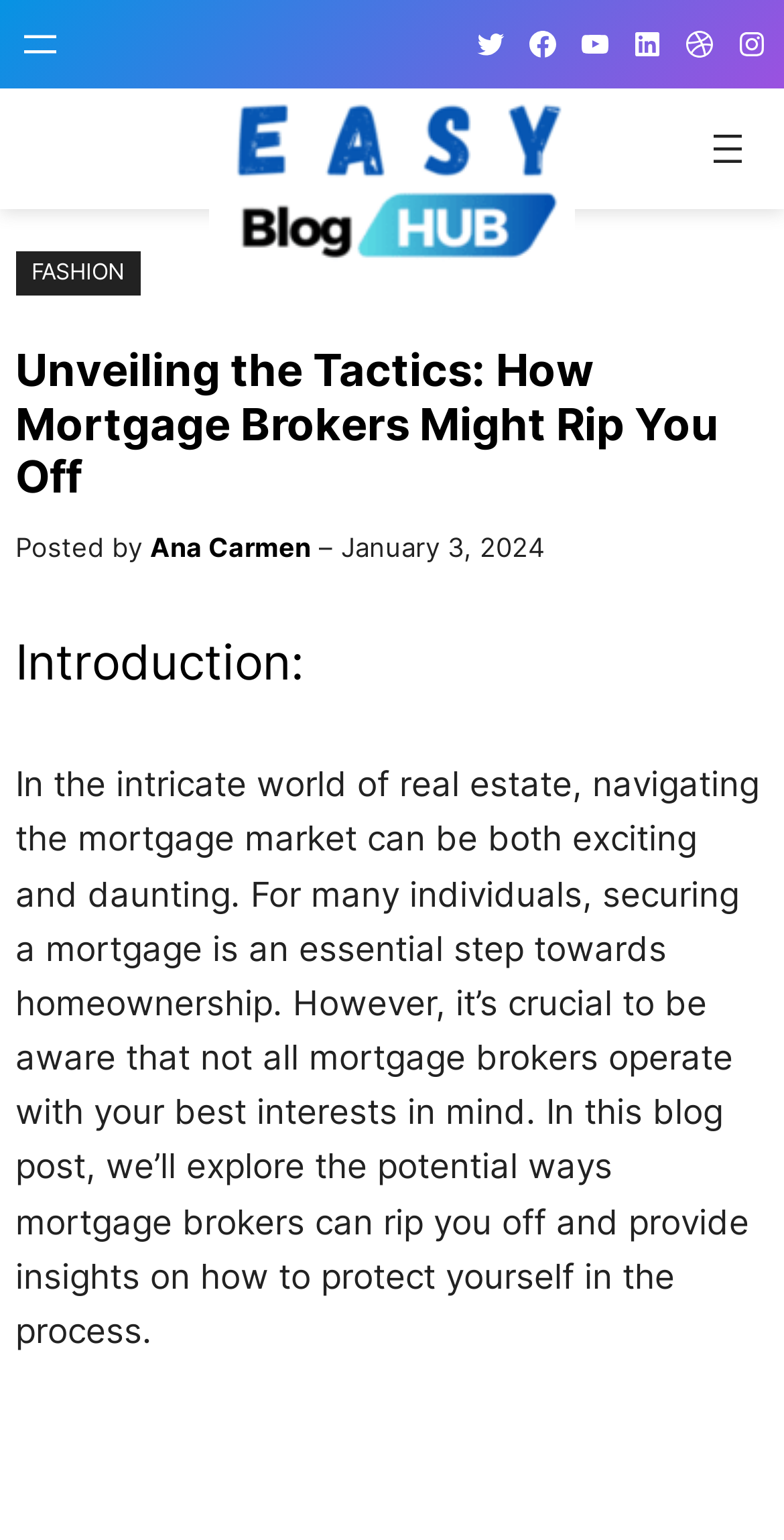Determine the bounding box coordinates for the clickable element to execute this instruction: "Visit Twitter". Provide the coordinates as four float numbers between 0 and 1, i.e., [left, top, right, bottom].

[0.606, 0.018, 0.647, 0.039]